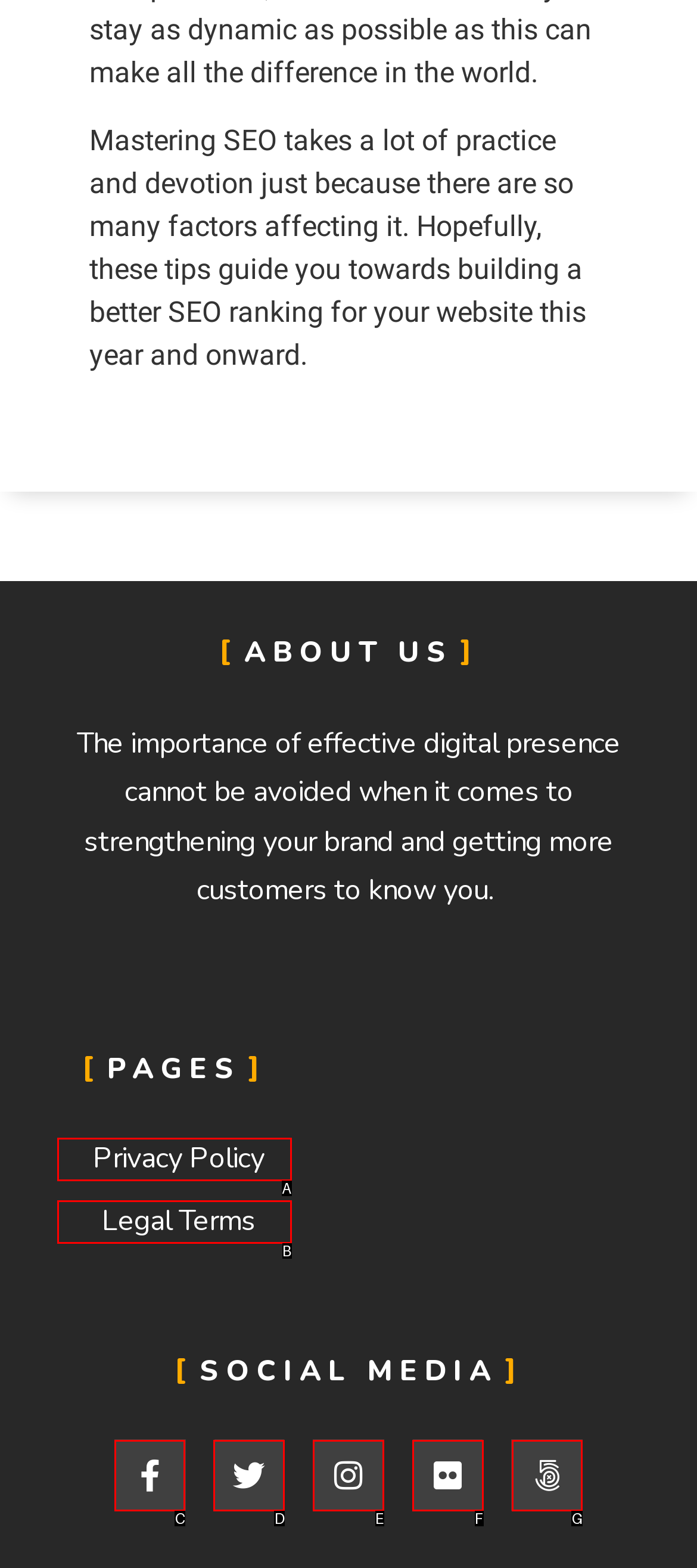Choose the letter that best represents the description: Facebook-f. Answer with the letter of the selected choice directly.

C